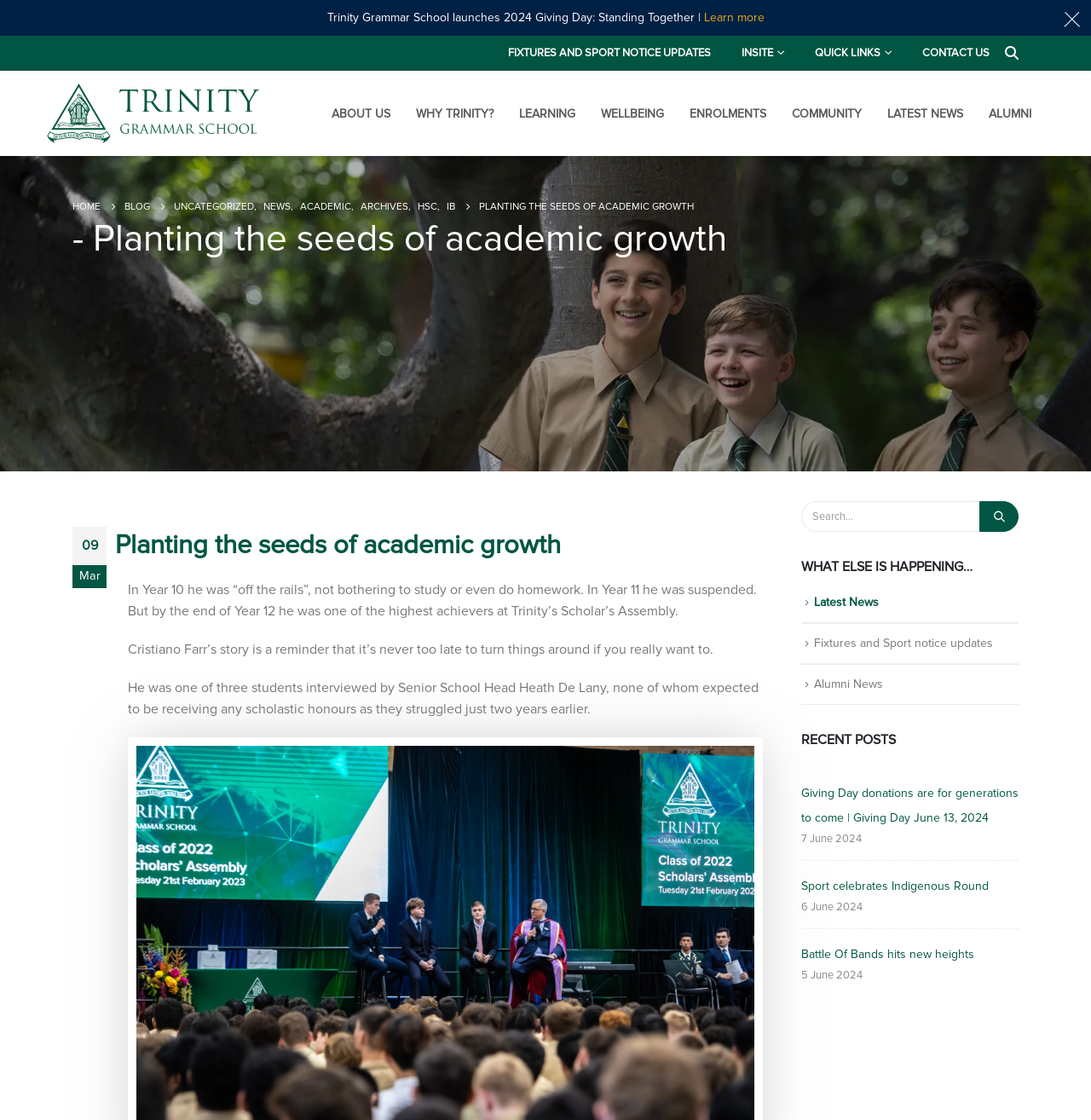What is the 'Giving Day' mentioned in the webpage?
Answer the question with as much detail as you can, using the image as a reference.

The 'Giving Day' is mentioned in one of the recent posts in the 'RECENT POSTS' section, which has the title 'Giving Day donations are for generations to come | Giving Day June 13, 2024'. This suggests that the 'Giving Day' is an event or a campaign that will take place on June 13, 2024.